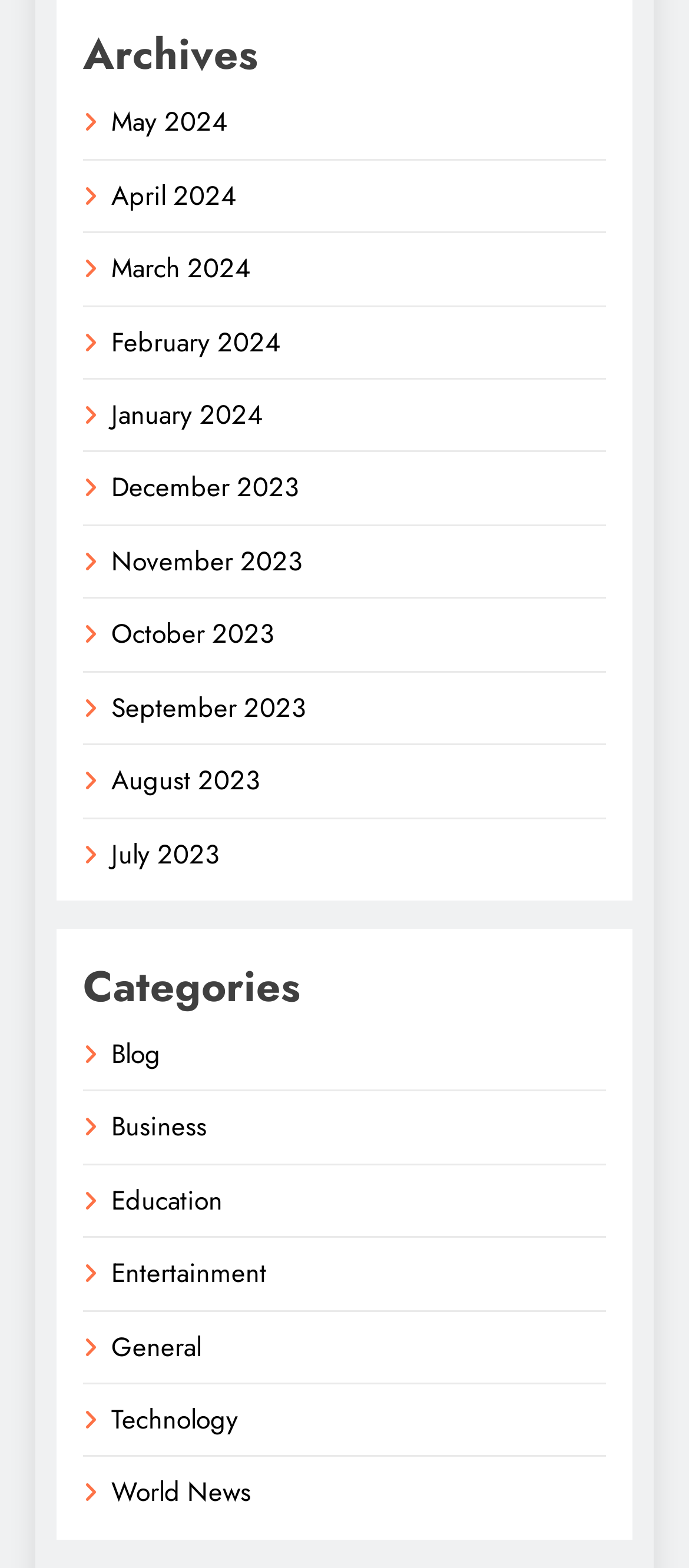Locate the coordinates of the bounding box for the clickable region that fulfills this instruction: "browse categories under Business".

[0.162, 0.706, 0.3, 0.731]